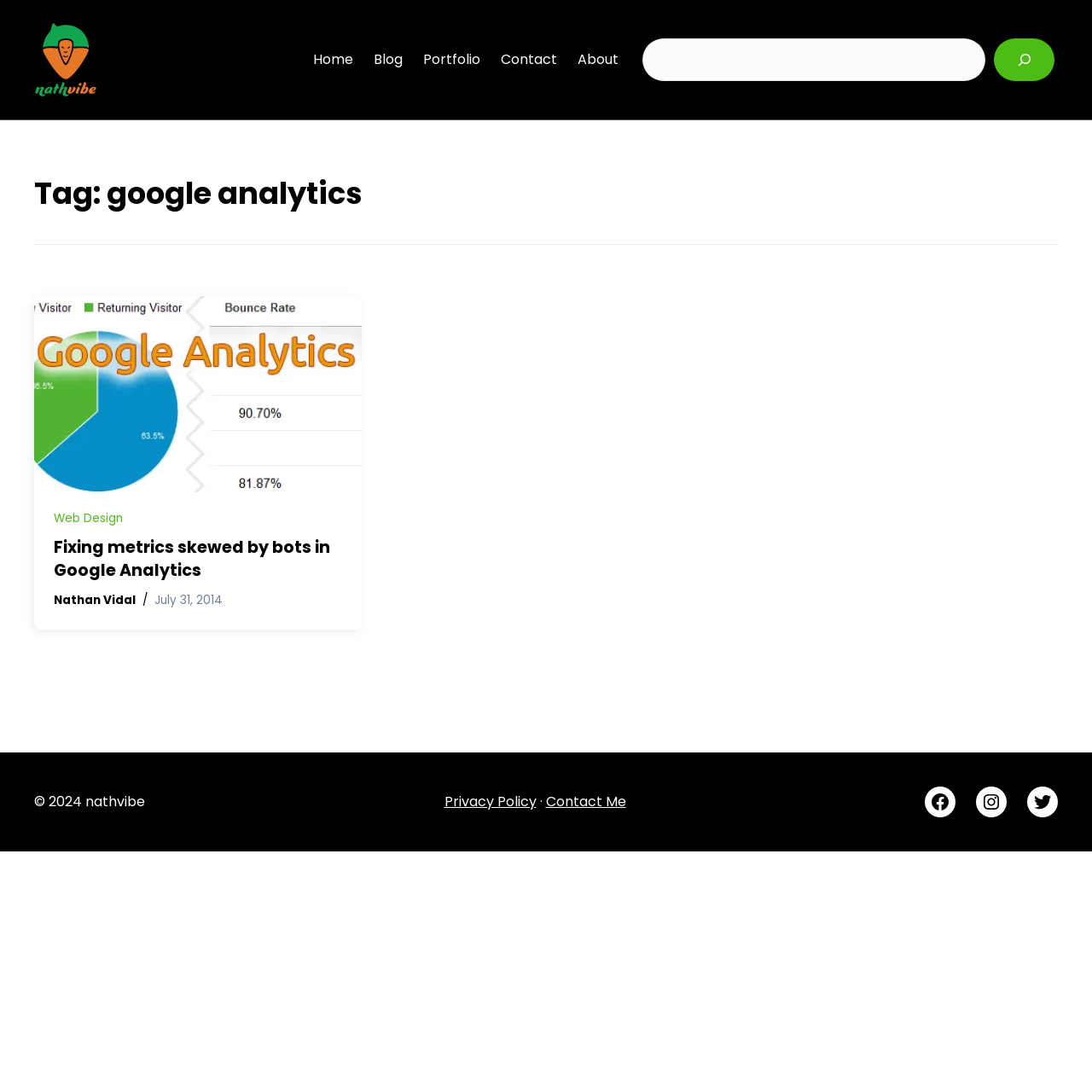Given the element description "alt="nathvibe full logo 2020"" in the screenshot, predict the bounding box coordinates of that UI element.

[0.031, 0.02, 0.09, 0.09]